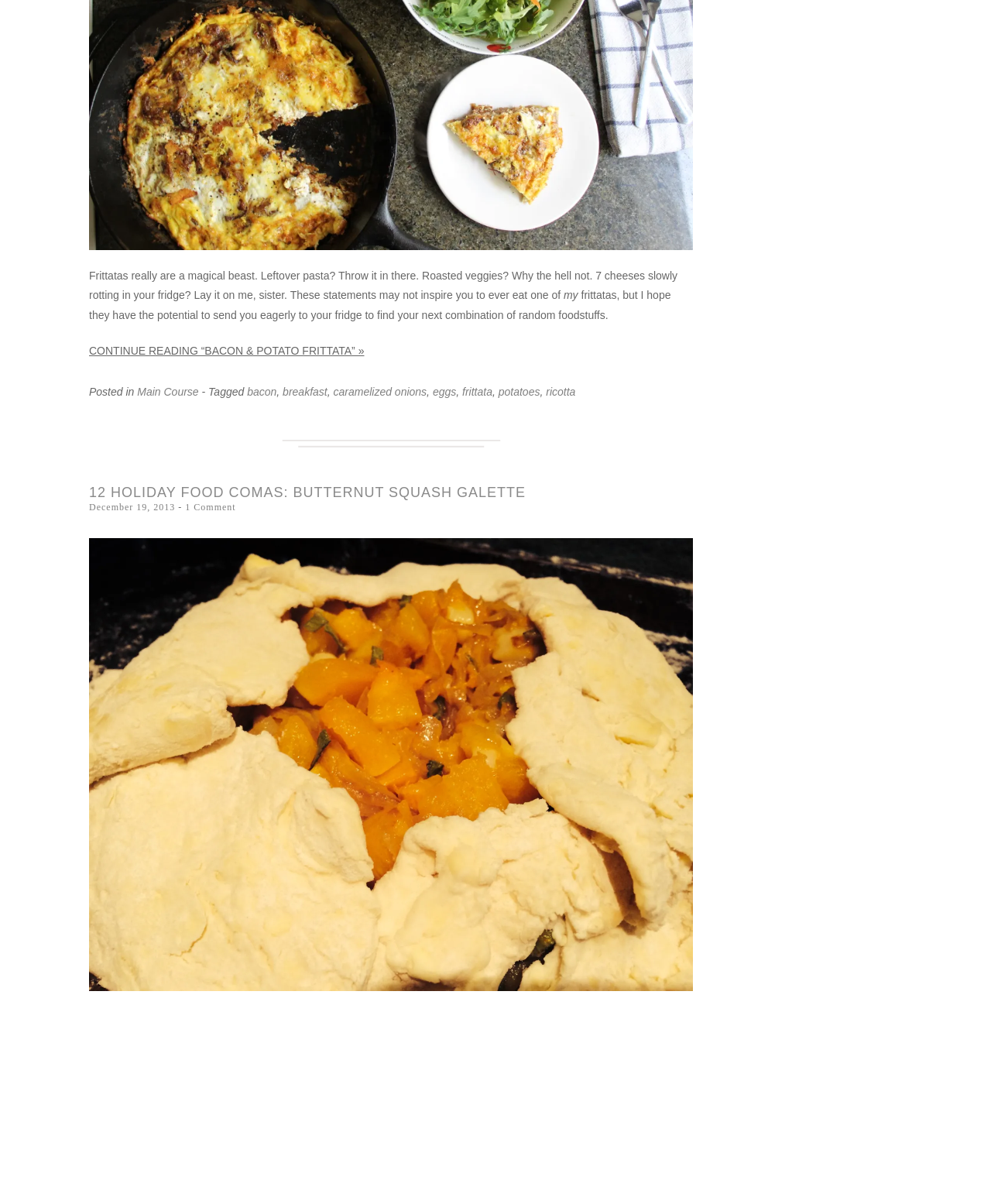Predict the bounding box of the UI element that fits this description: "December 19, 2013".

[0.09, 0.417, 0.177, 0.426]